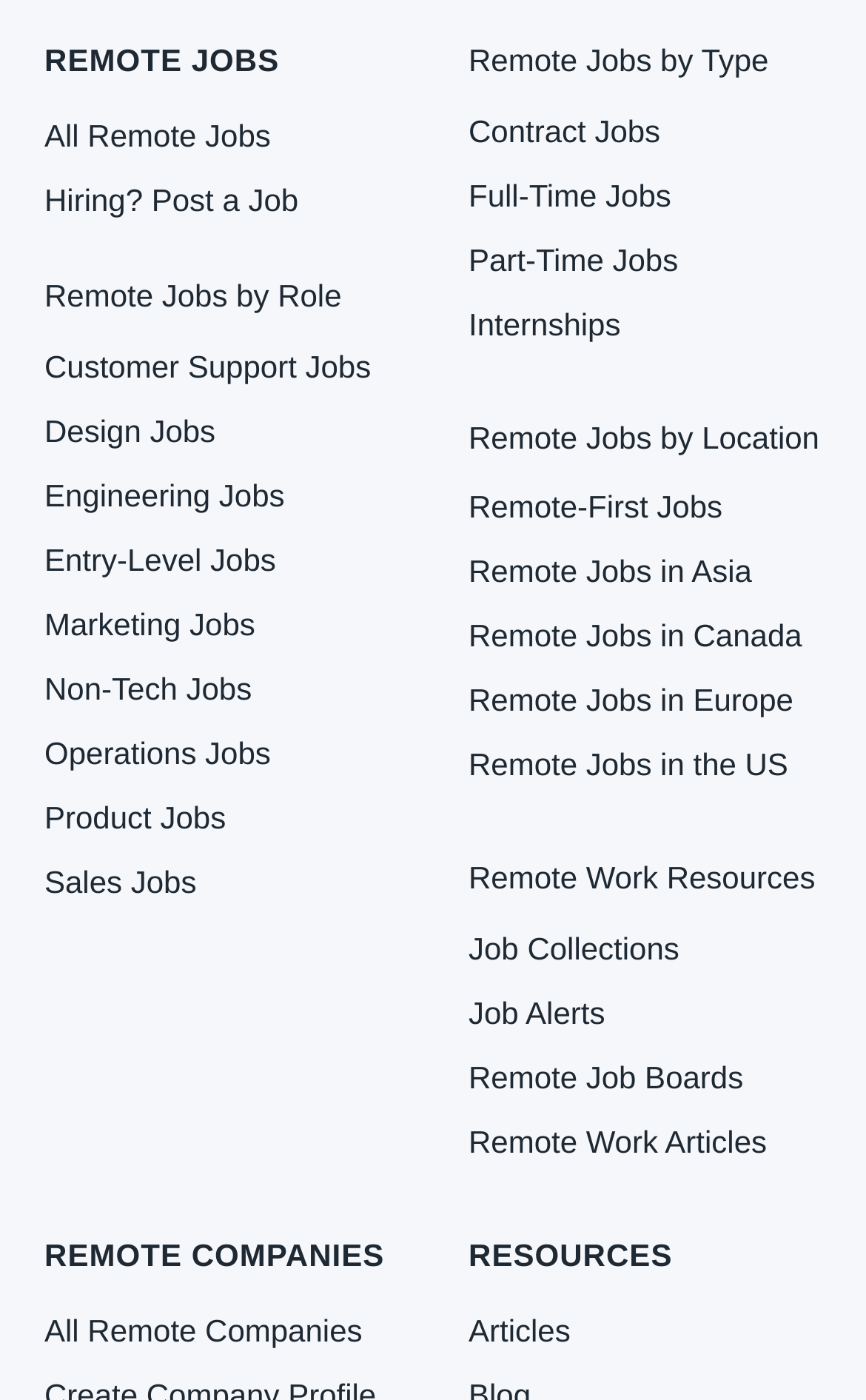What is the last resource listed?
Based on the image, answer the question with as much detail as possible.

The last resource listed is 'Articles' because it is the last link under the heading 'RESOURCES'.